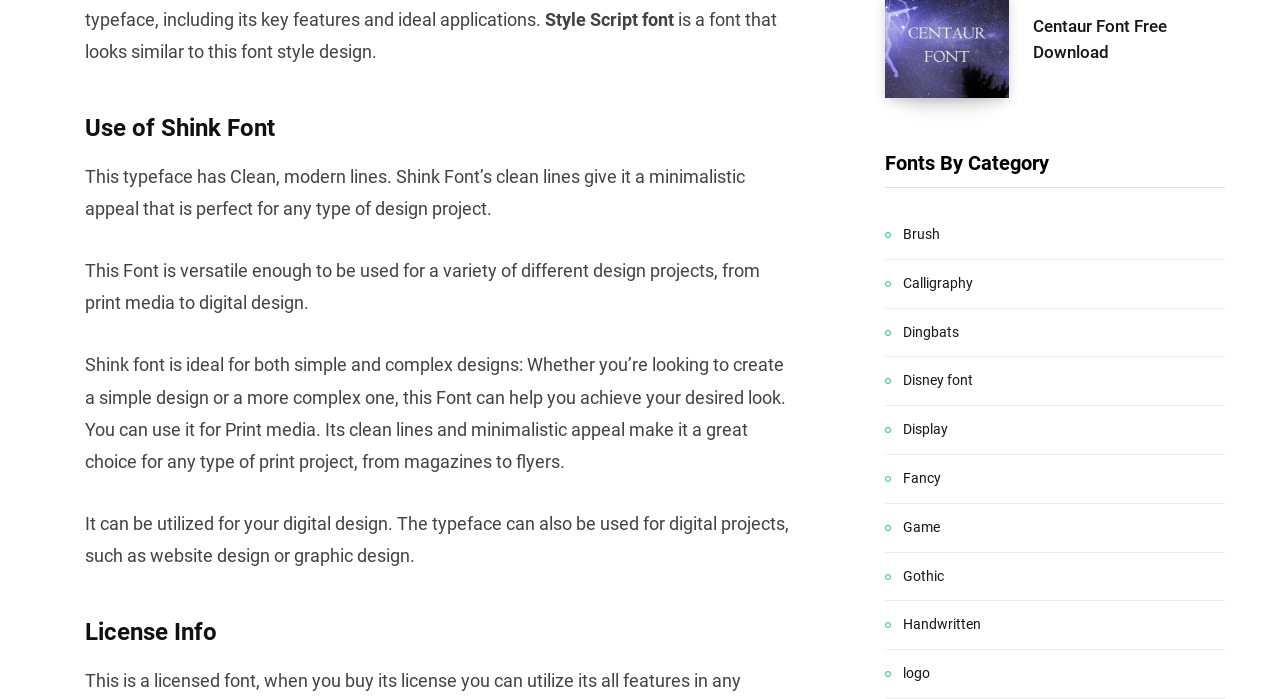Identify the bounding box coordinates of the element to click to follow this instruction: 'explore Calligraphy fonts'. Ensure the coordinates are four float values between 0 and 1, provided as [left, top, right, bottom].

[0.691, 0.389, 0.76, 0.423]